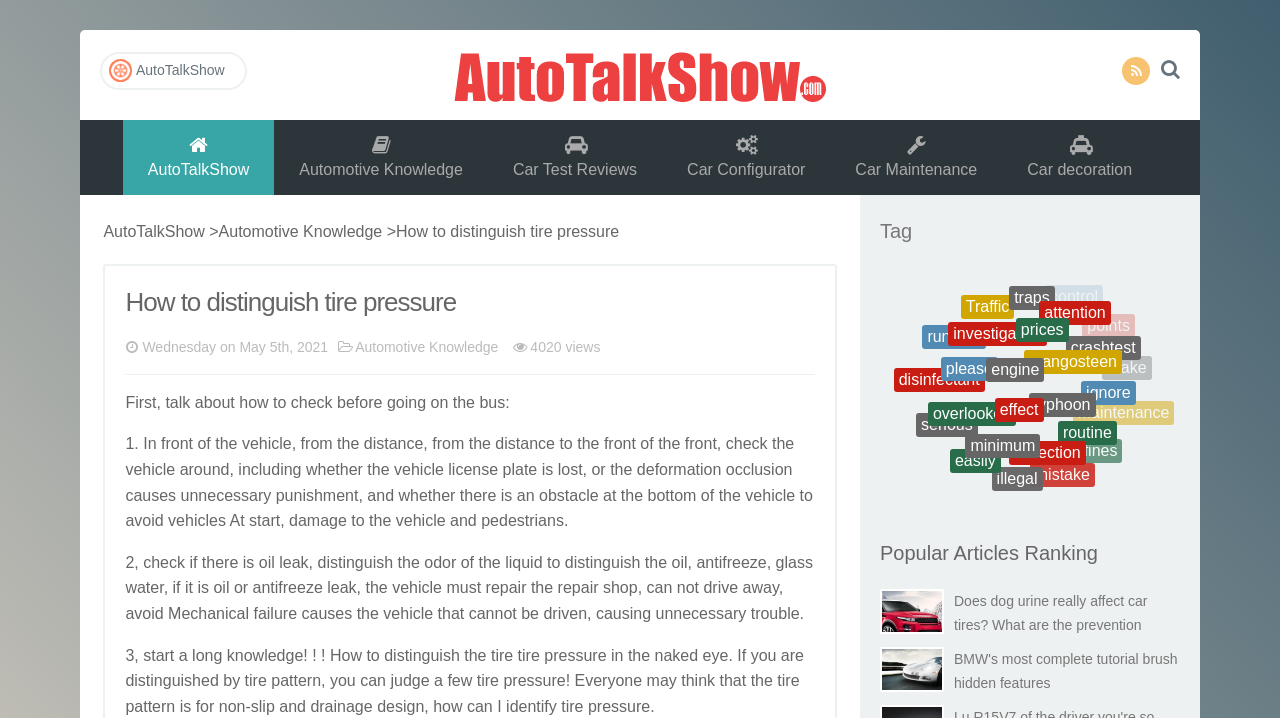Pinpoint the bounding box coordinates of the element you need to click to execute the following instruction: "Follow the 'check' link". The bounding box should be represented by four float numbers between 0 and 1, in the format [left, top, right, bottom].

[0.227, 0.548, 0.26, 0.572]